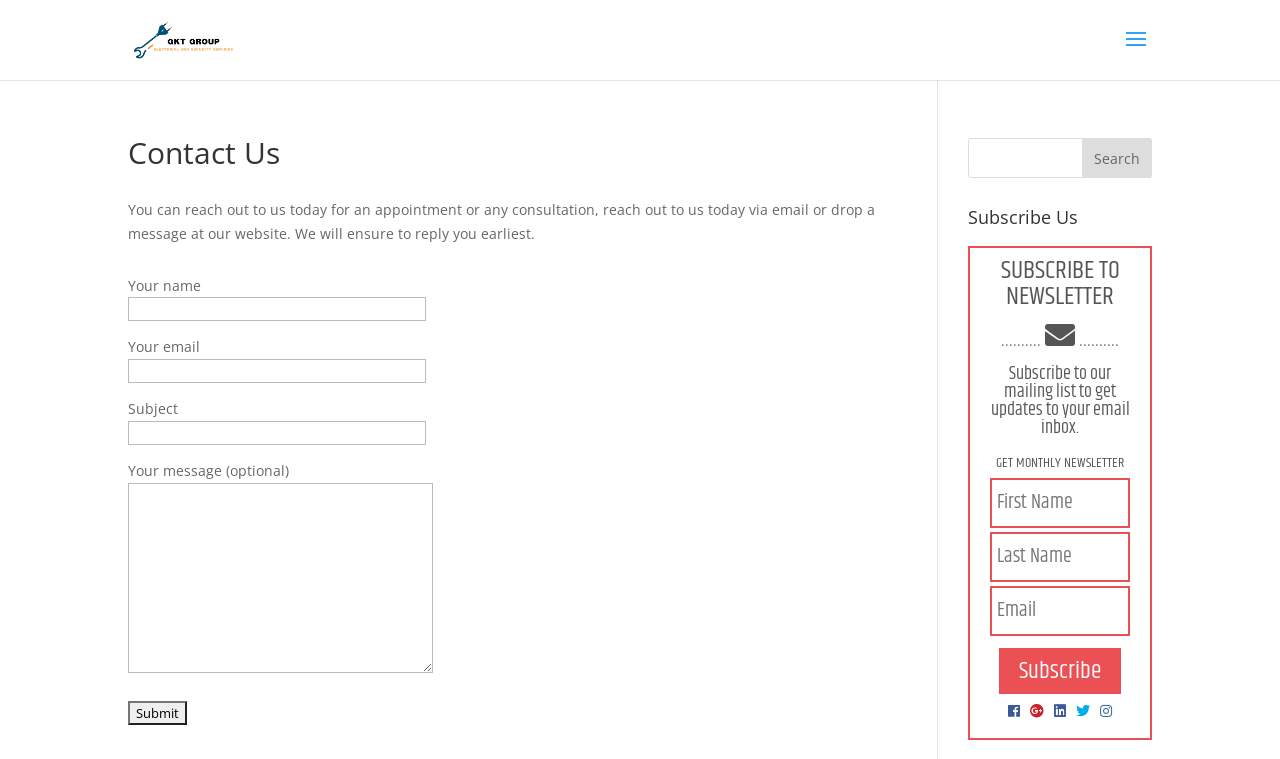Determine the bounding box coordinates of the area to click in order to meet this instruction: "Subscribe to the newsletter".

[0.781, 0.853, 0.876, 0.914]